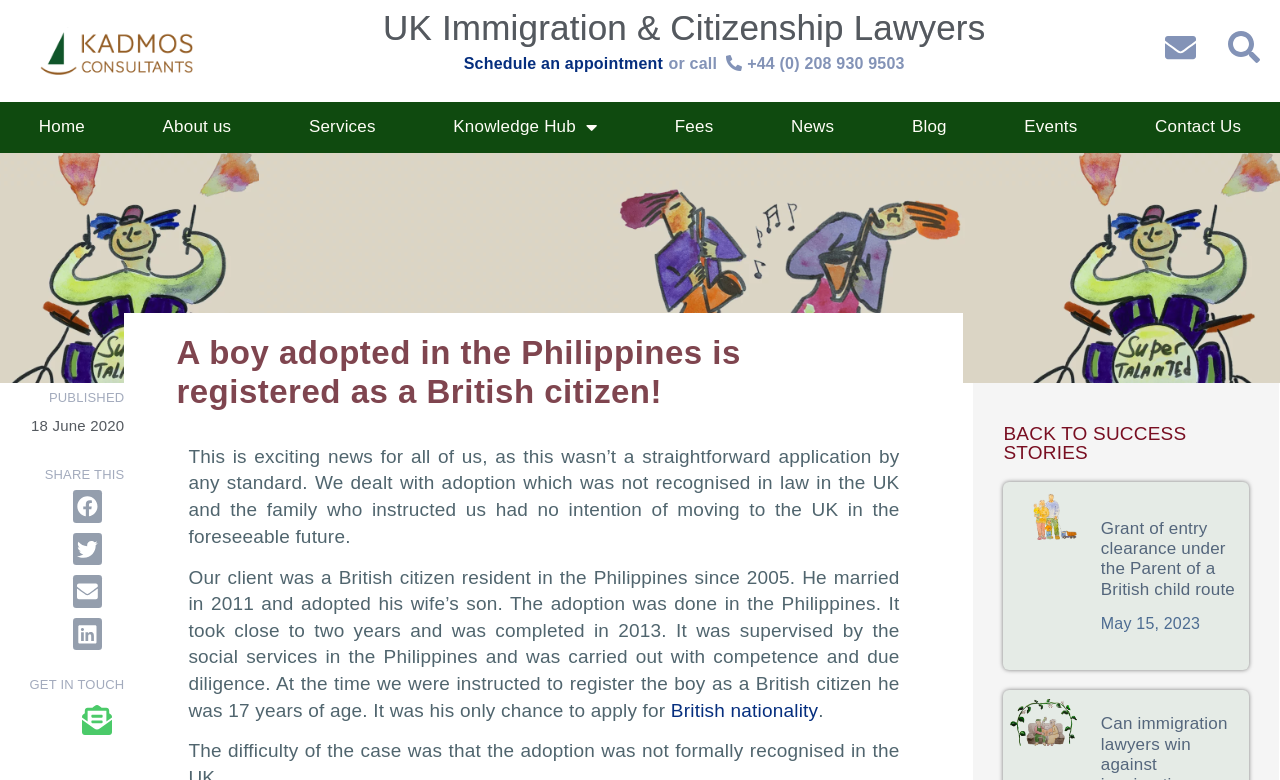Please determine the bounding box coordinates of the element's region to click in order to carry out the following instruction: "Click the 'Schedule an appointment' link". The coordinates should be four float numbers between 0 and 1, i.e., [left, top, right, bottom].

[0.362, 0.071, 0.518, 0.092]